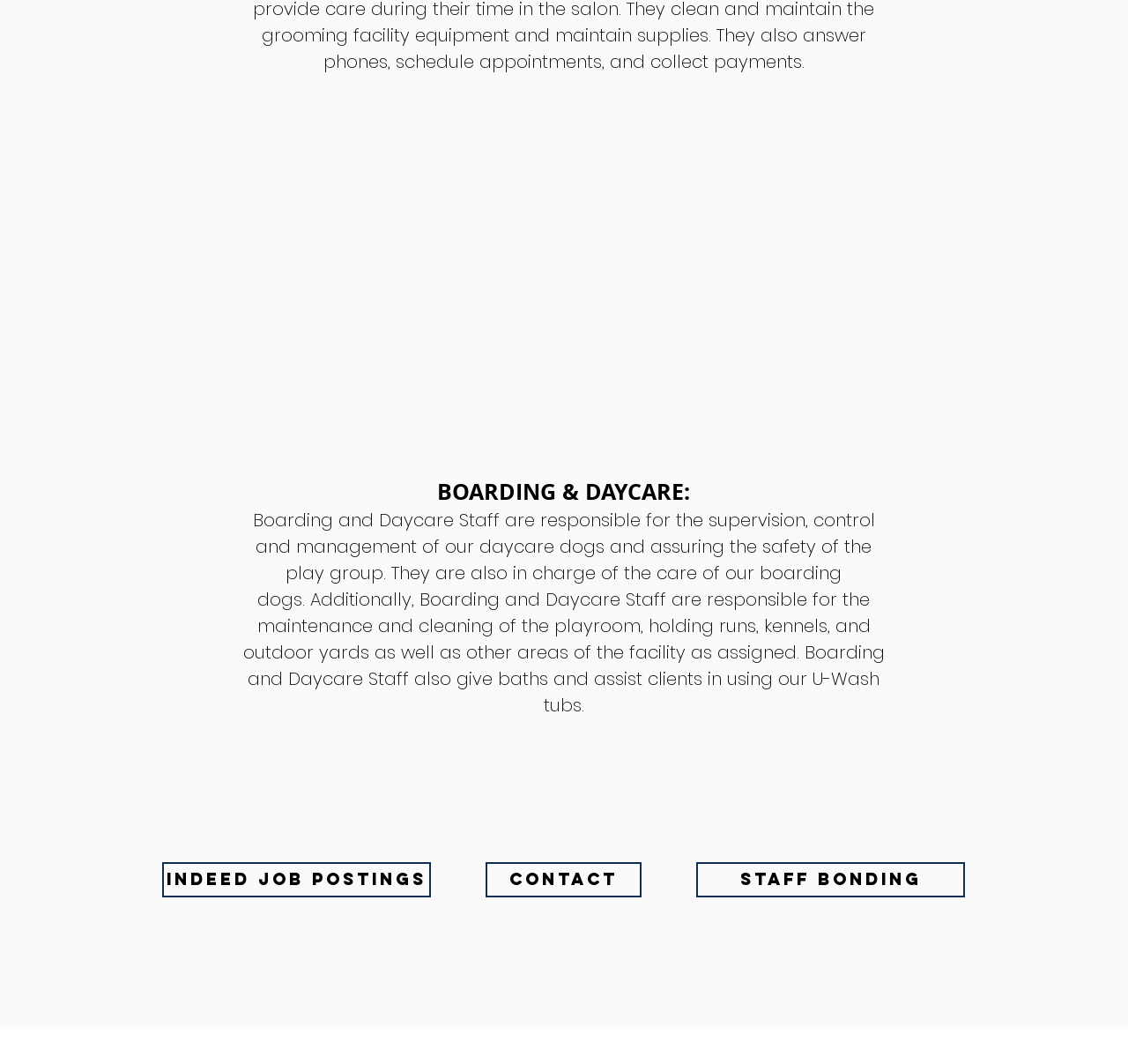Give a short answer to this question using one word or a phrase:
How many links are at the bottom of the page?

3